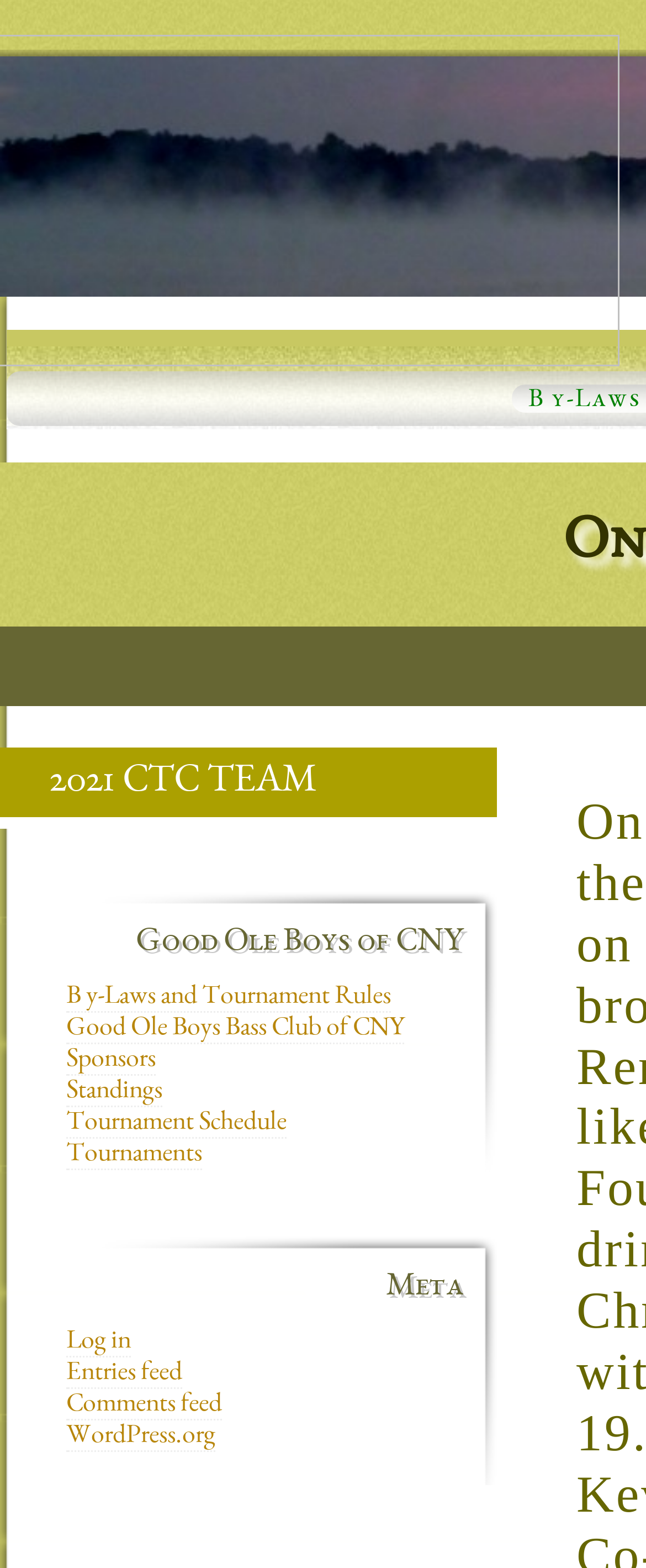Please find the bounding box coordinates of the element that needs to be clicked to perform the following instruction: "Read By-Laws and Tournament Rules". The bounding box coordinates should be four float numbers between 0 and 1, represented as [left, top, right, bottom].

[0.103, 0.628, 0.605, 0.646]